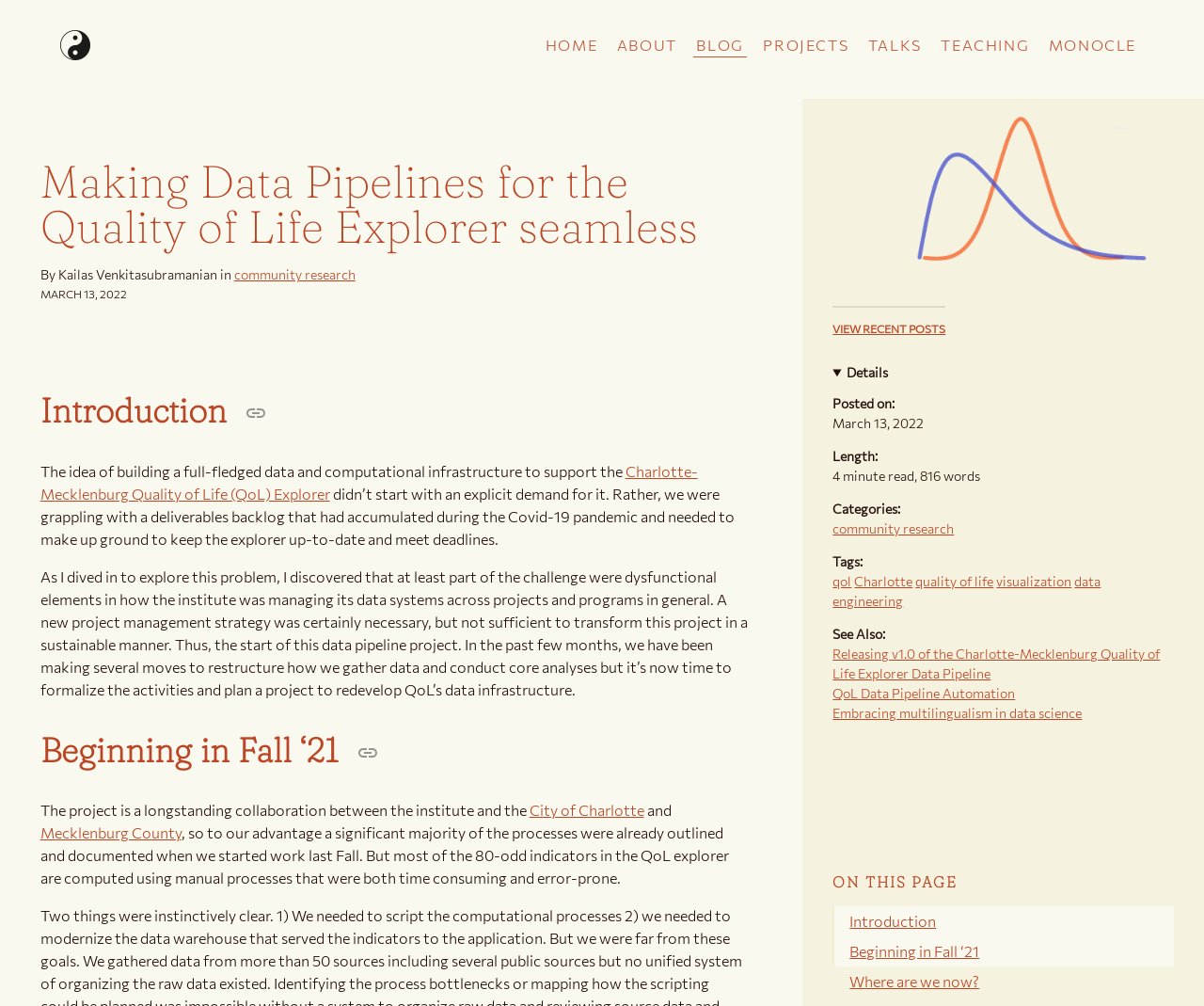Determine and generate the text content of the webpage's headline.

Making Data Pipelines for the Quality of Life Explorer seamless